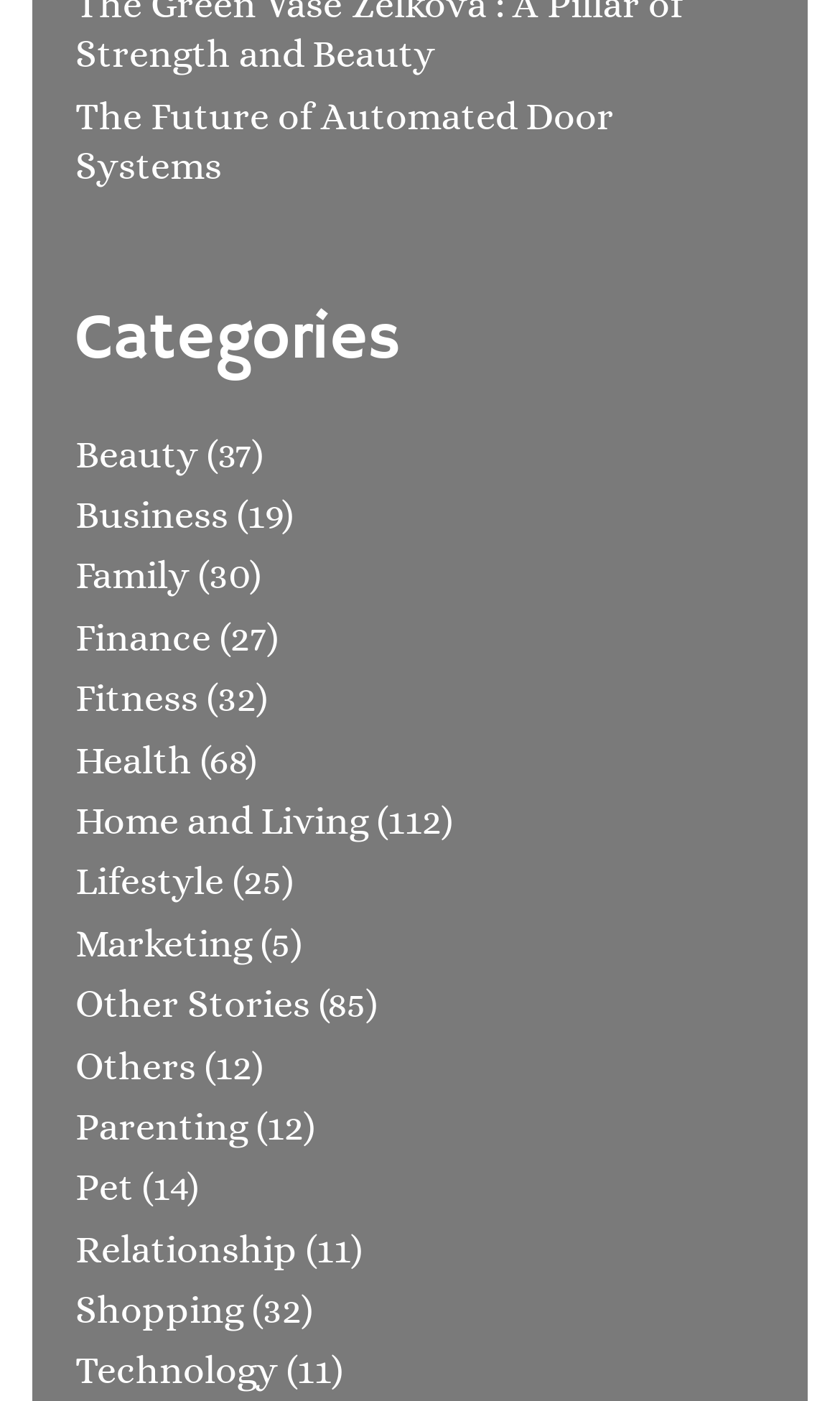Using details from the image, please answer the following question comprehensively:
How many categories are listed?

I counted the number of links under the 'Categories' heading, and there are 18 links, each representing a category.